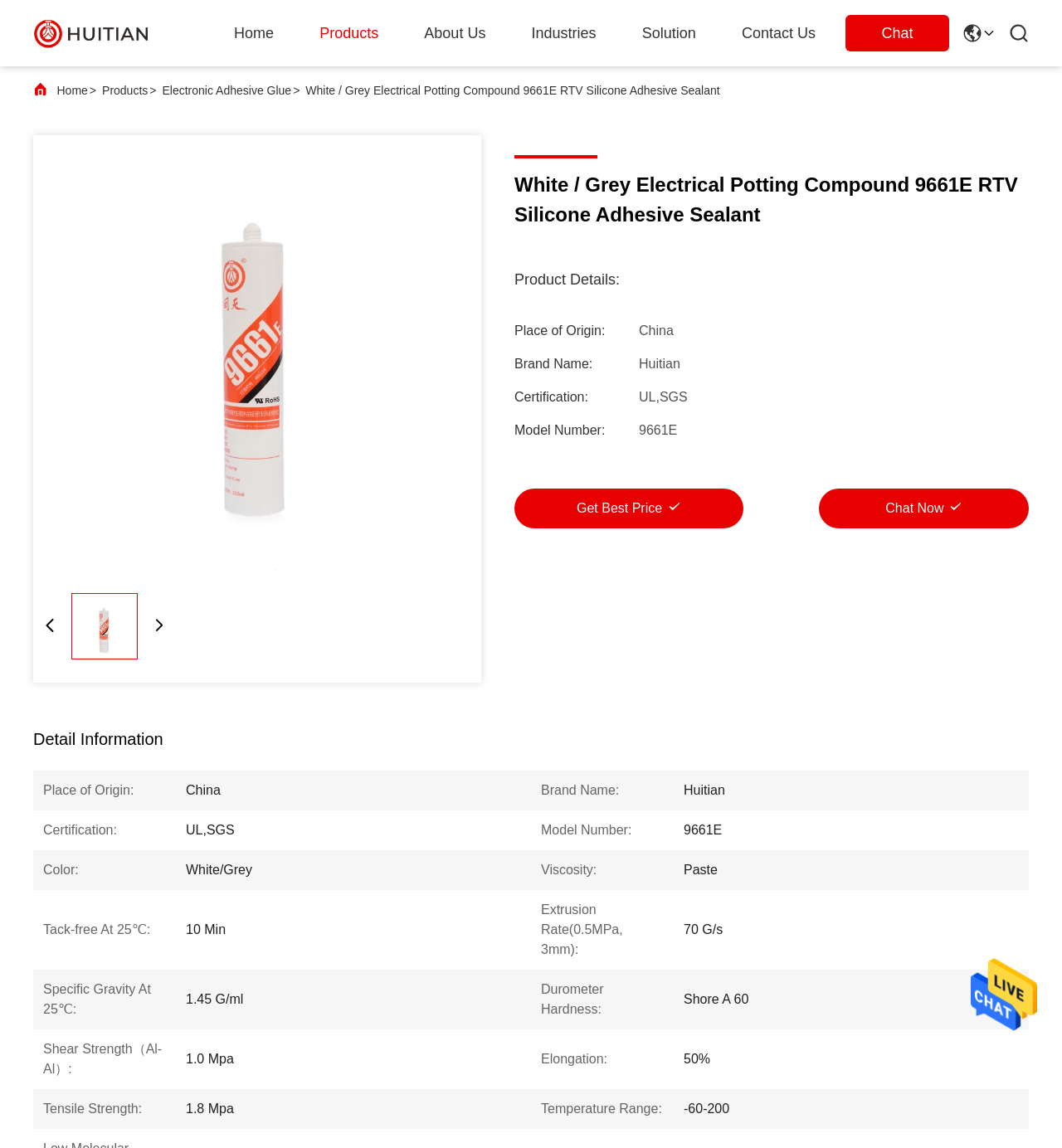Please find the bounding box coordinates of the element that needs to be clicked to perform the following instruction: "Visit the 'Home' page". The bounding box coordinates should be four float numbers between 0 and 1, represented as [left, top, right, bottom].

[0.22, 0.02, 0.258, 0.038]